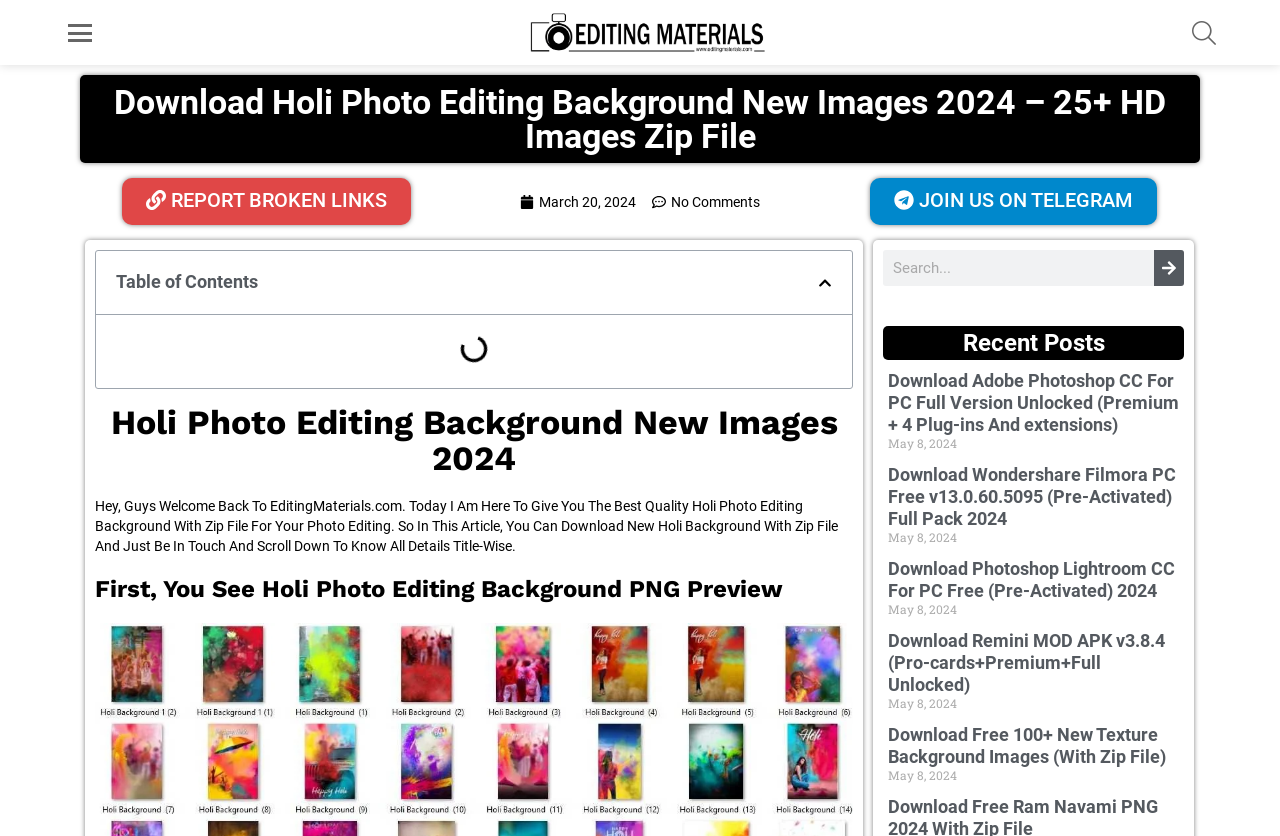Please give a succinct answer to the question in one word or phrase:
What is the format of the Holi Photo Editing Background file?

Zip file